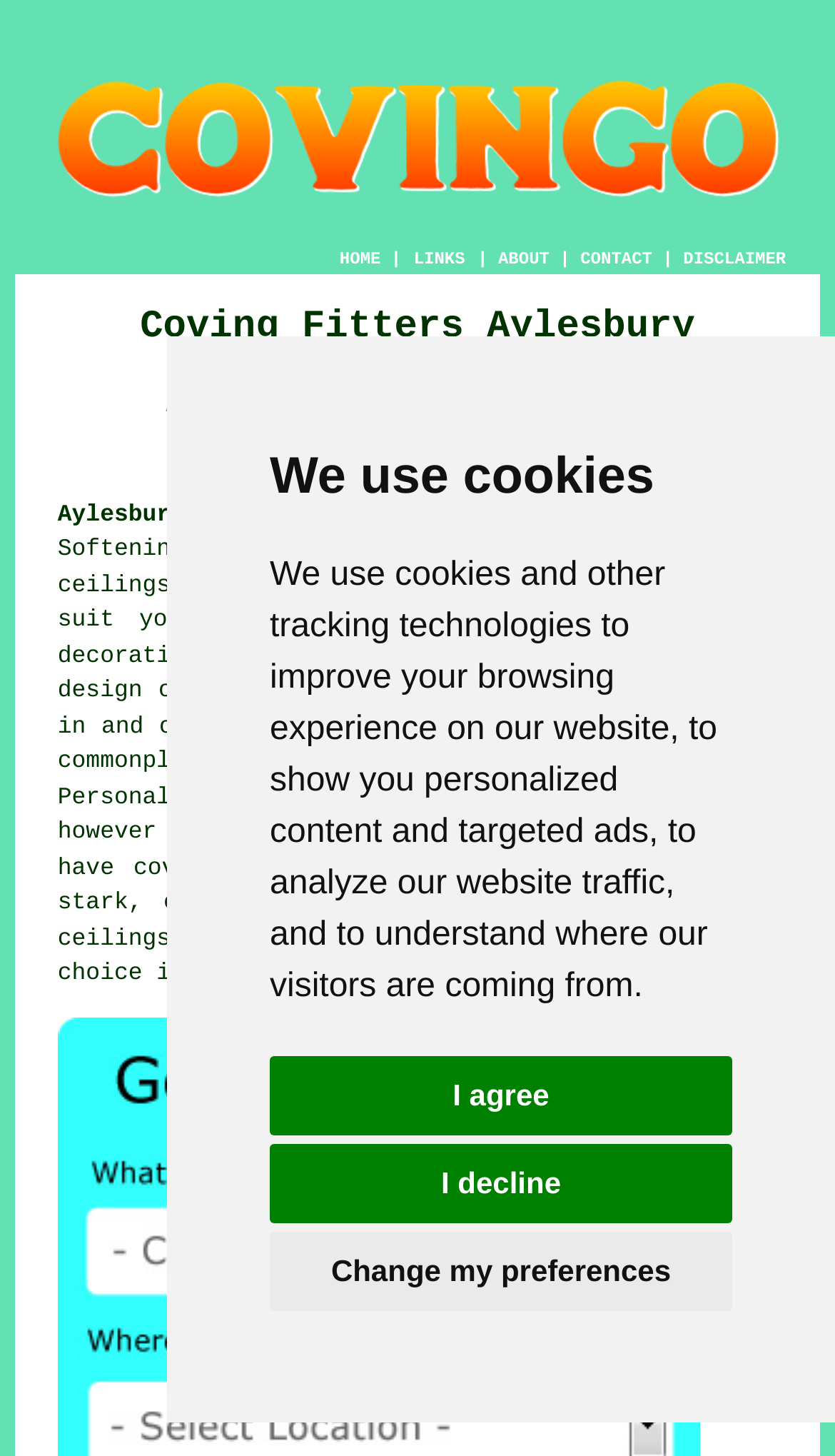Articulate a detailed summary of the webpage's content and design.

This webpage is about coving installation services in Aylesbury, Buckinghamshire. At the top, there is a dialog box with a message about using cookies and tracking technologies, accompanied by three buttons: "I agree", "I decline", and "Change my preferences". 

Below the dialog box, there is a large image related to coving installation. 

On the top navigation bar, there are five links: "HOME", "LINKS", "ABOUT", "CONTACT", and "DISCLAIMER", separated by vertical lines. 

The main content of the webpage is divided into sections. The first section has two headings: "Coving Fitters Aylesbury" and "Aylesbury Coving and Cornice Installation". 

Below the headings, there is a paragraph of text that discusses the design choice of using coving to soften the lines between ceilings and walls. The text includes two links: "decorative mouldings and coving" and "coving fitted". The paragraph explains that the choice of having coving installed is a matter of personal preference, rather than following a particular fashion trend.